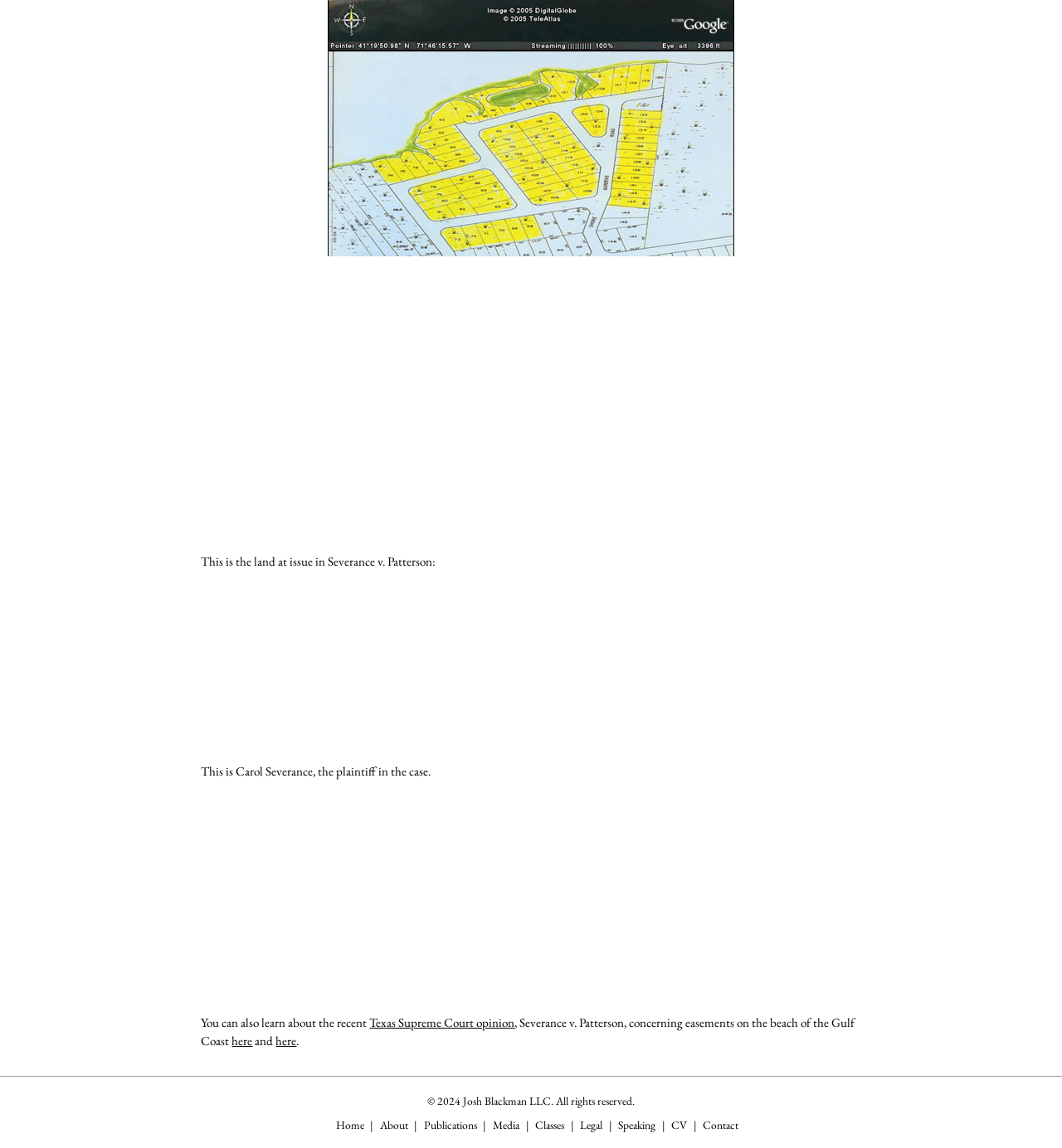Show the bounding box coordinates of the region that should be clicked to follow the instruction: "click the link to palazzolo5."

[0.189, 0.055, 0.811, 0.313]